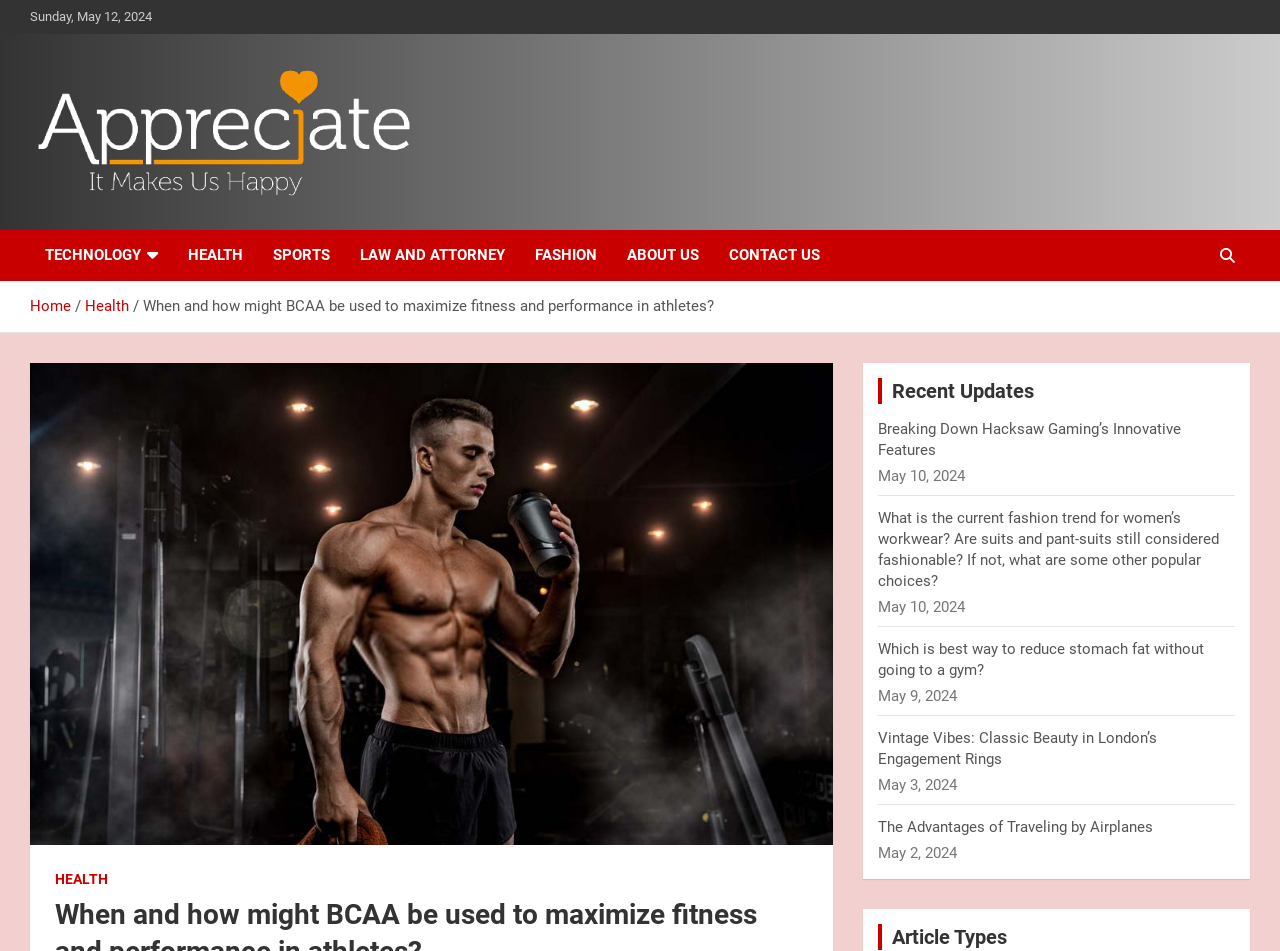Pinpoint the bounding box coordinates of the element that must be clicked to accomplish the following instruction: "Go to the 'HEALTH' category". The coordinates should be in the format of four float numbers between 0 and 1, i.e., [left, top, right, bottom].

[0.135, 0.242, 0.202, 0.295]